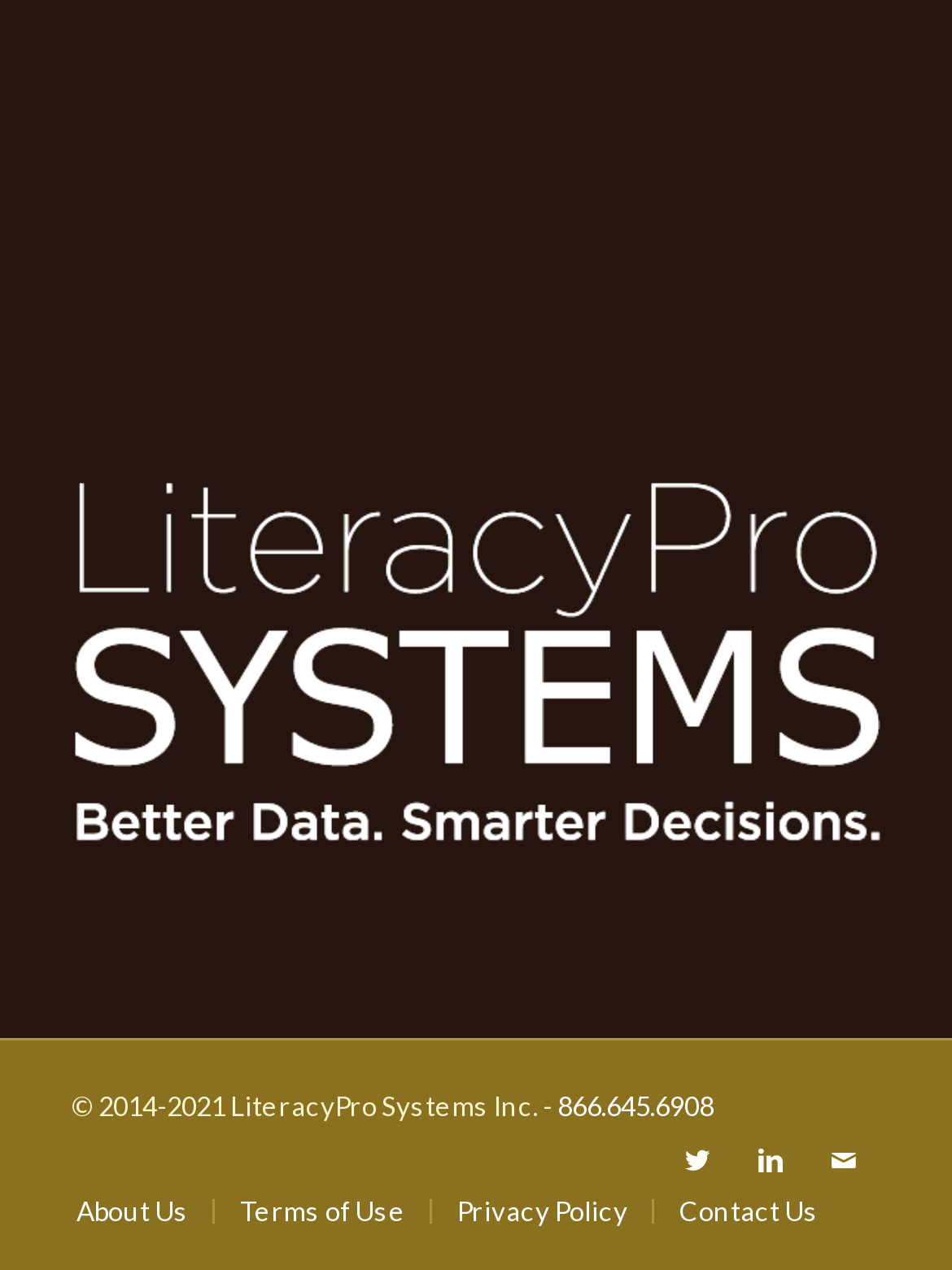Identify the bounding box coordinates of the region I need to click to complete this instruction: "Check privacy information".

[0.48, 0.941, 0.66, 0.966]